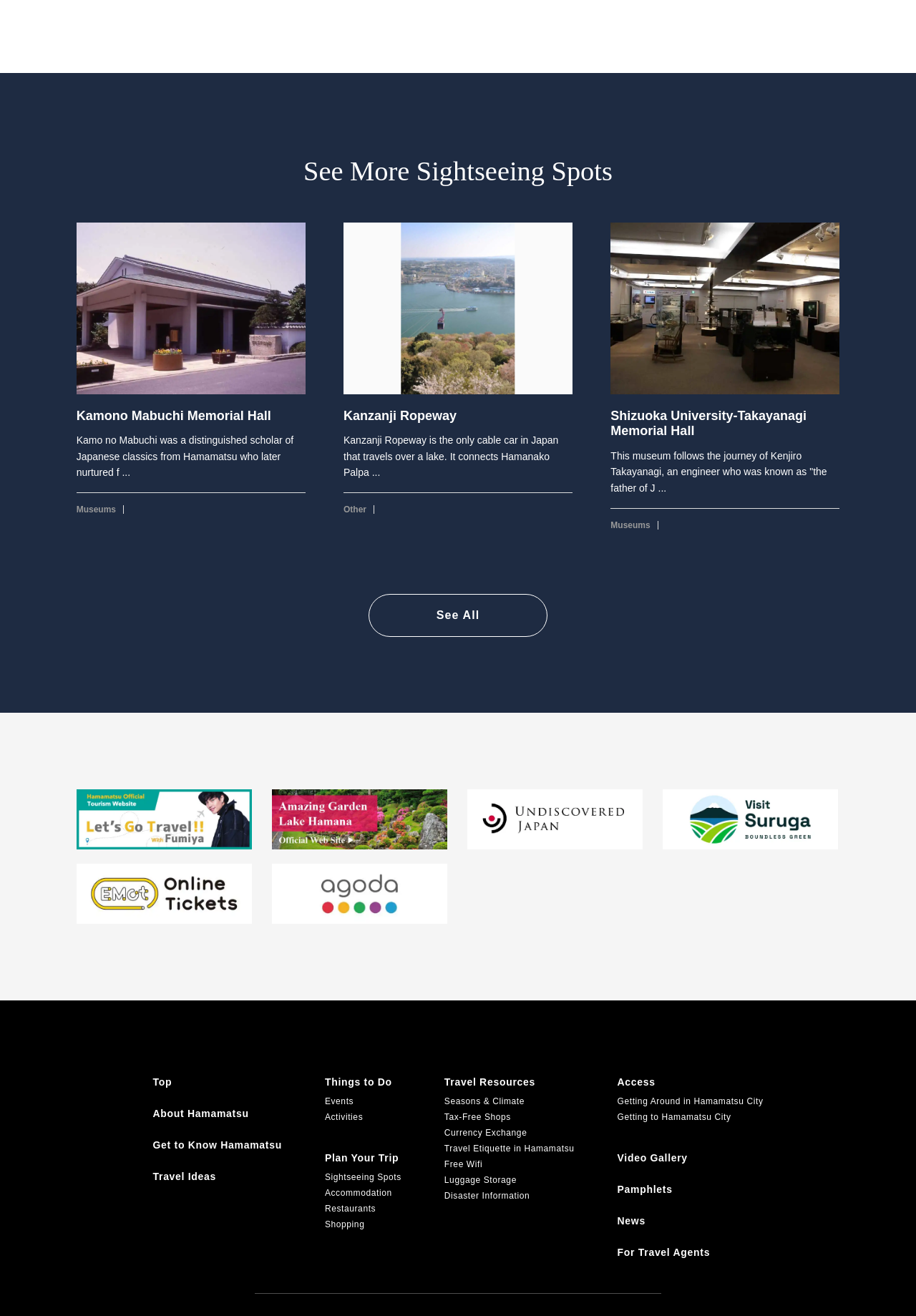Specify the bounding box coordinates for the region that must be clicked to perform the given instruction: "View Kamono Mabuchi Memorial Hall information".

[0.083, 0.169, 0.333, 0.408]